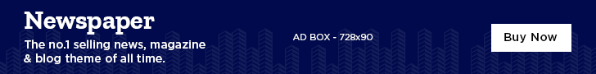Please provide a short answer using a single word or phrase for the question:
What is the position of the call-to-action button?

Top right corner